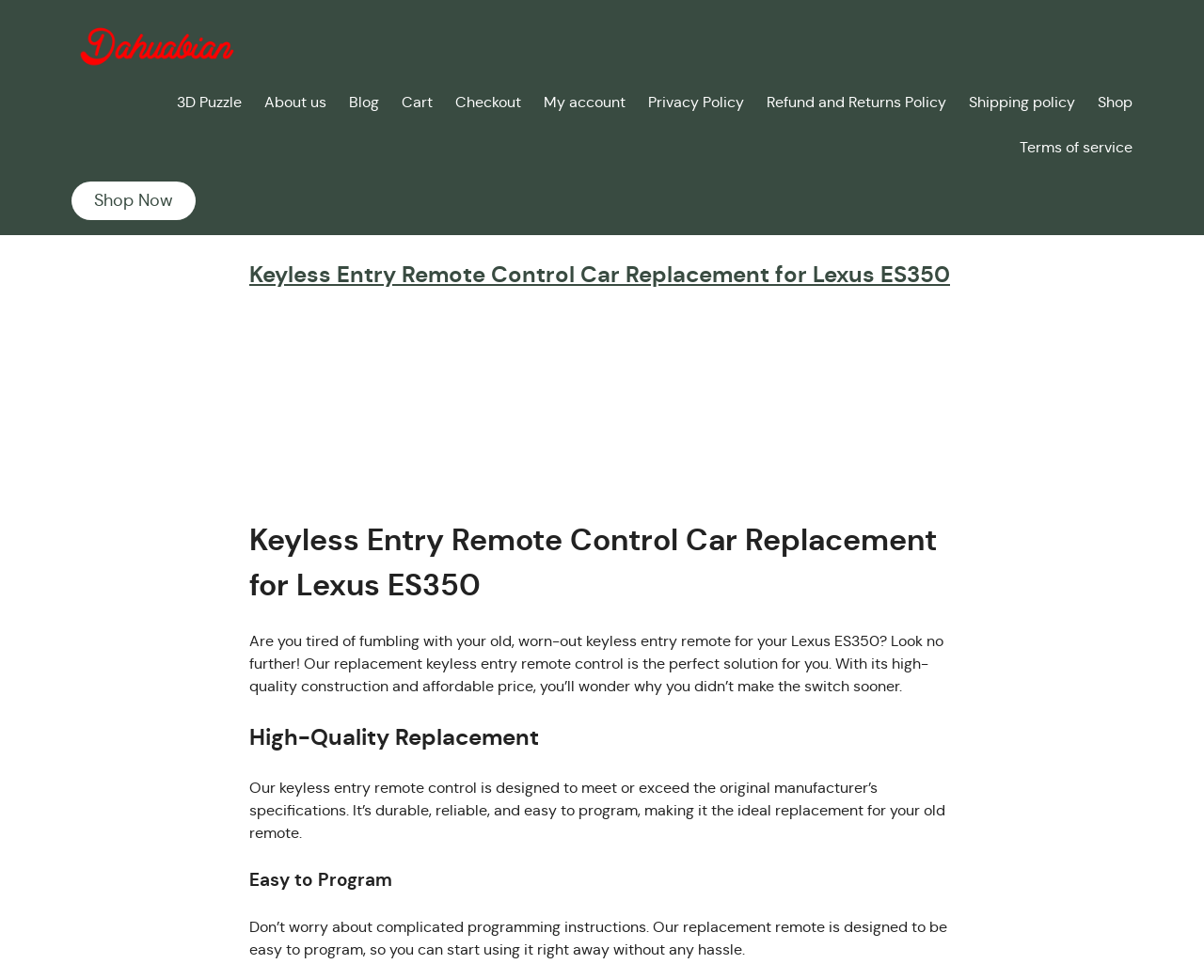Determine the bounding box for the described UI element: "Cart".

[0.334, 0.093, 0.359, 0.116]